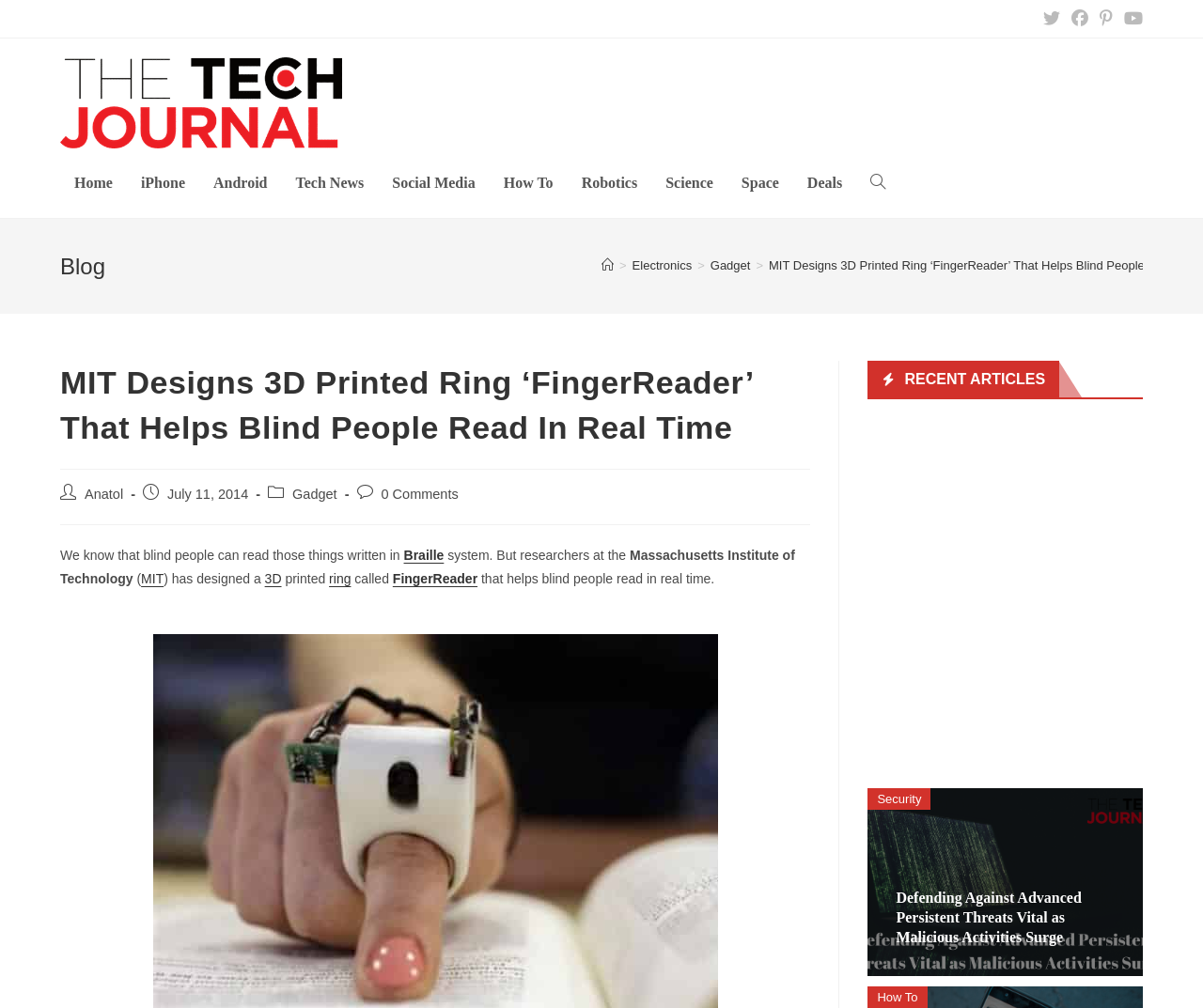Find the bounding box coordinates for the element described here: "How To".

[0.721, 0.978, 0.771, 1.0]